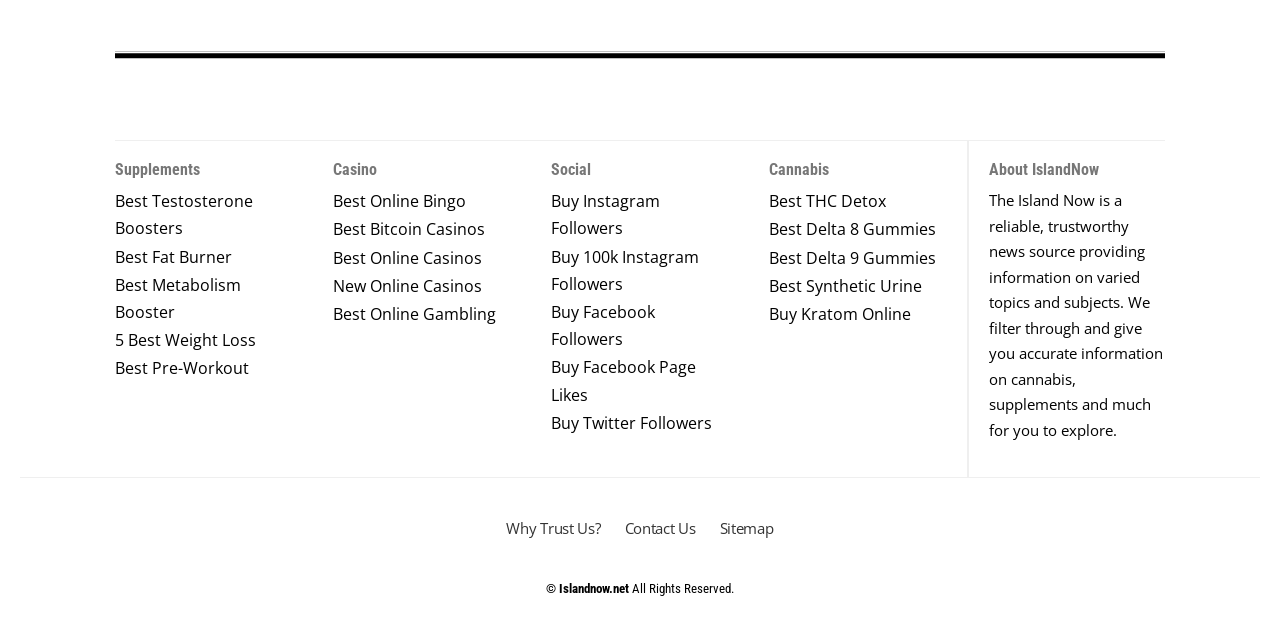What is the copyright symbol on the webpage?
From the image, respond using a single word or phrase.

©